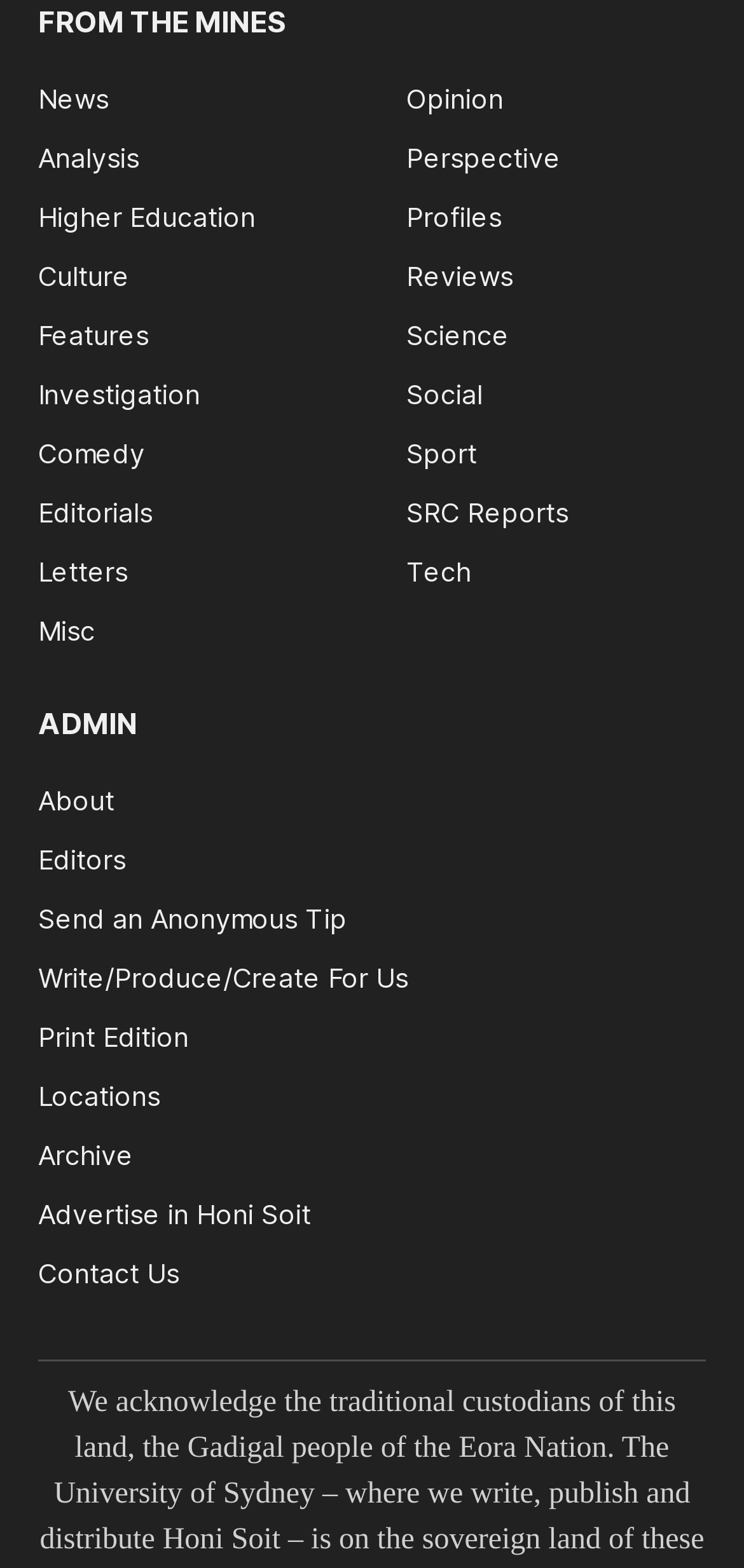Can you determine the bounding box coordinates of the area that needs to be clicked to fulfill the following instruction: "Browse Auto & Motor"?

None